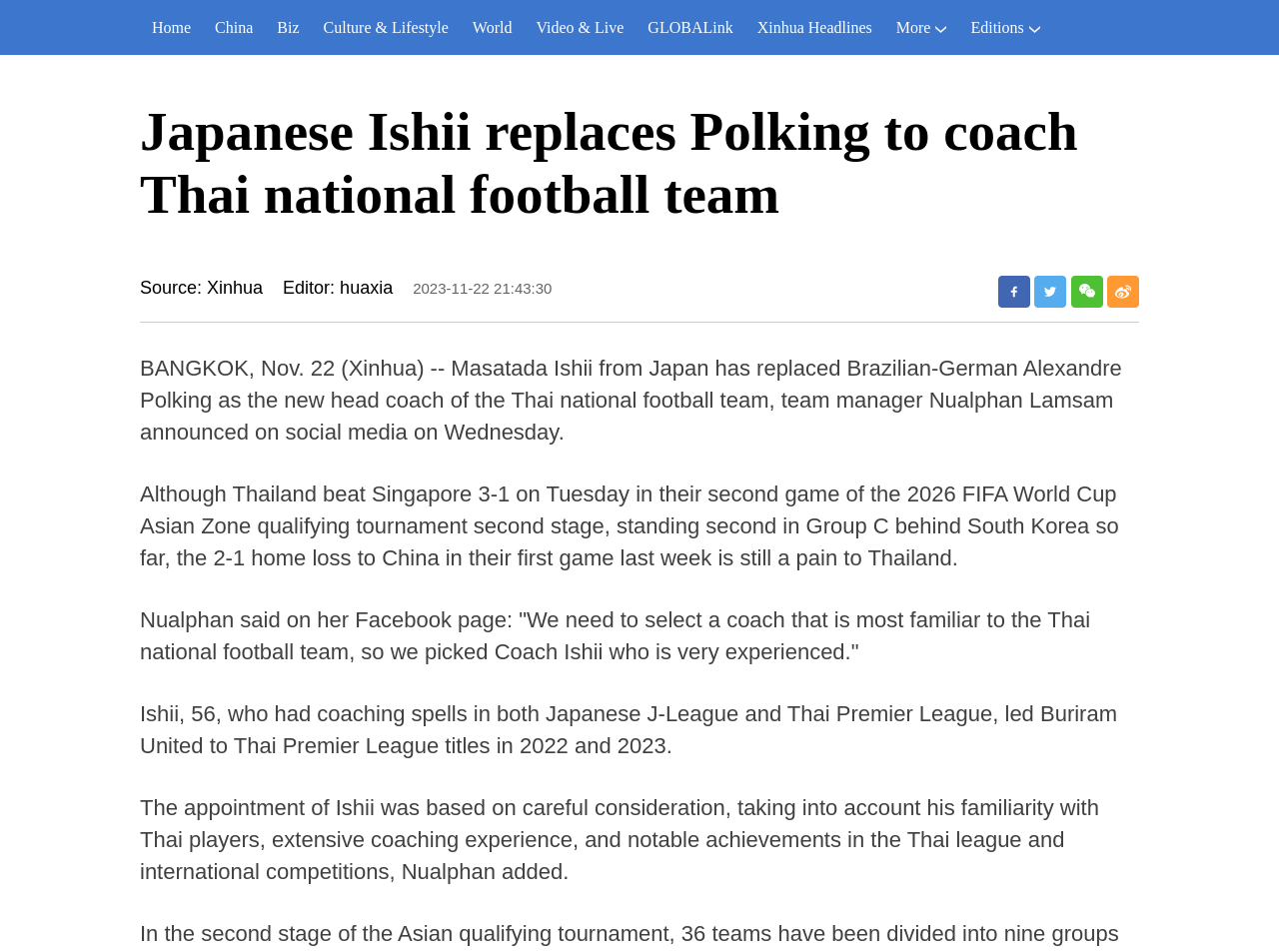Kindly determine the bounding box coordinates of the area that needs to be clicked to fulfill this instruction: "Check the Privacy policy".

None